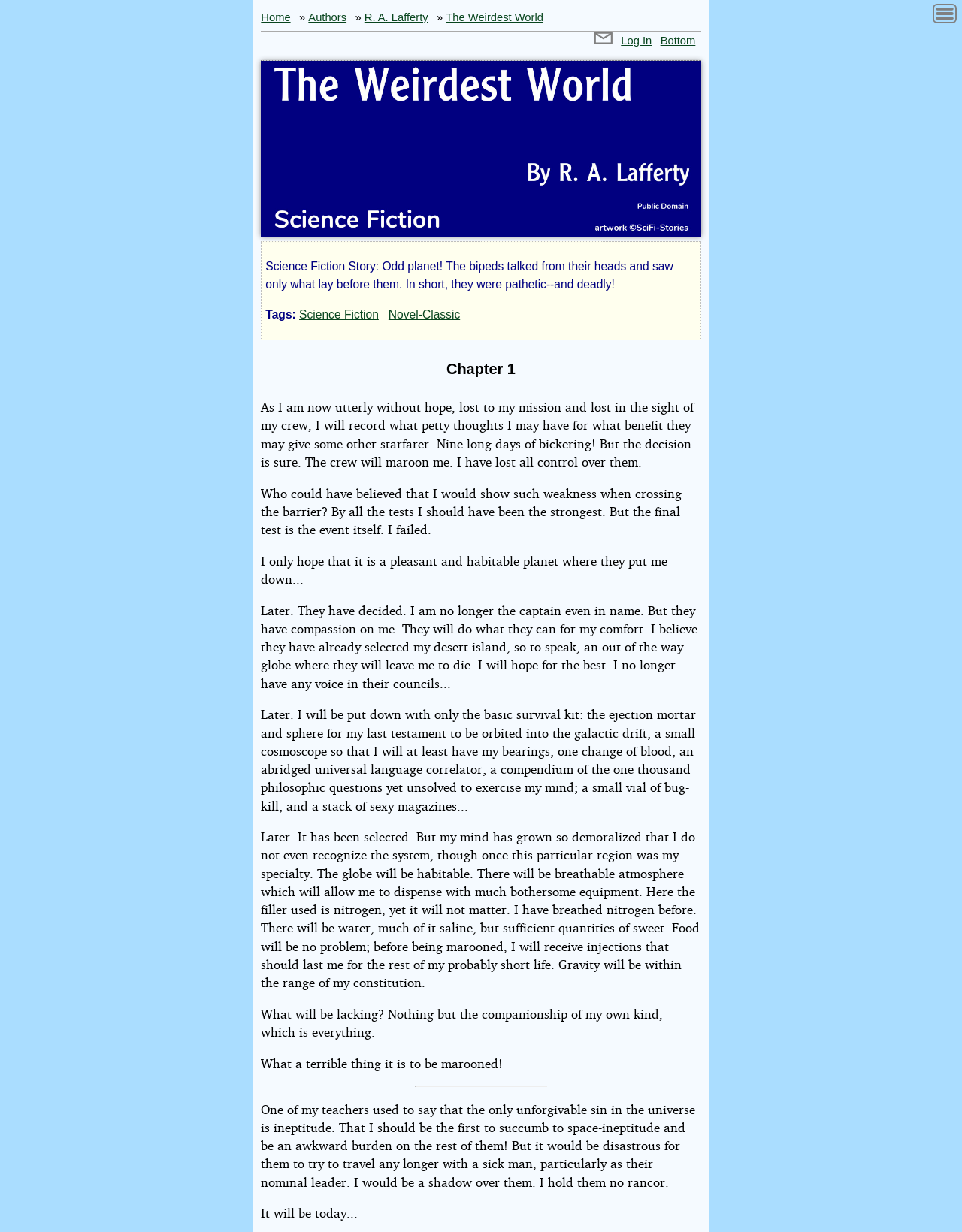Determine the bounding box for the HTML element described here: "alt="The Weirdest World - Cover"". The coordinates should be given as [left, top, right, bottom] with each number being a float between 0 and 1.

[0.271, 0.182, 0.729, 0.195]